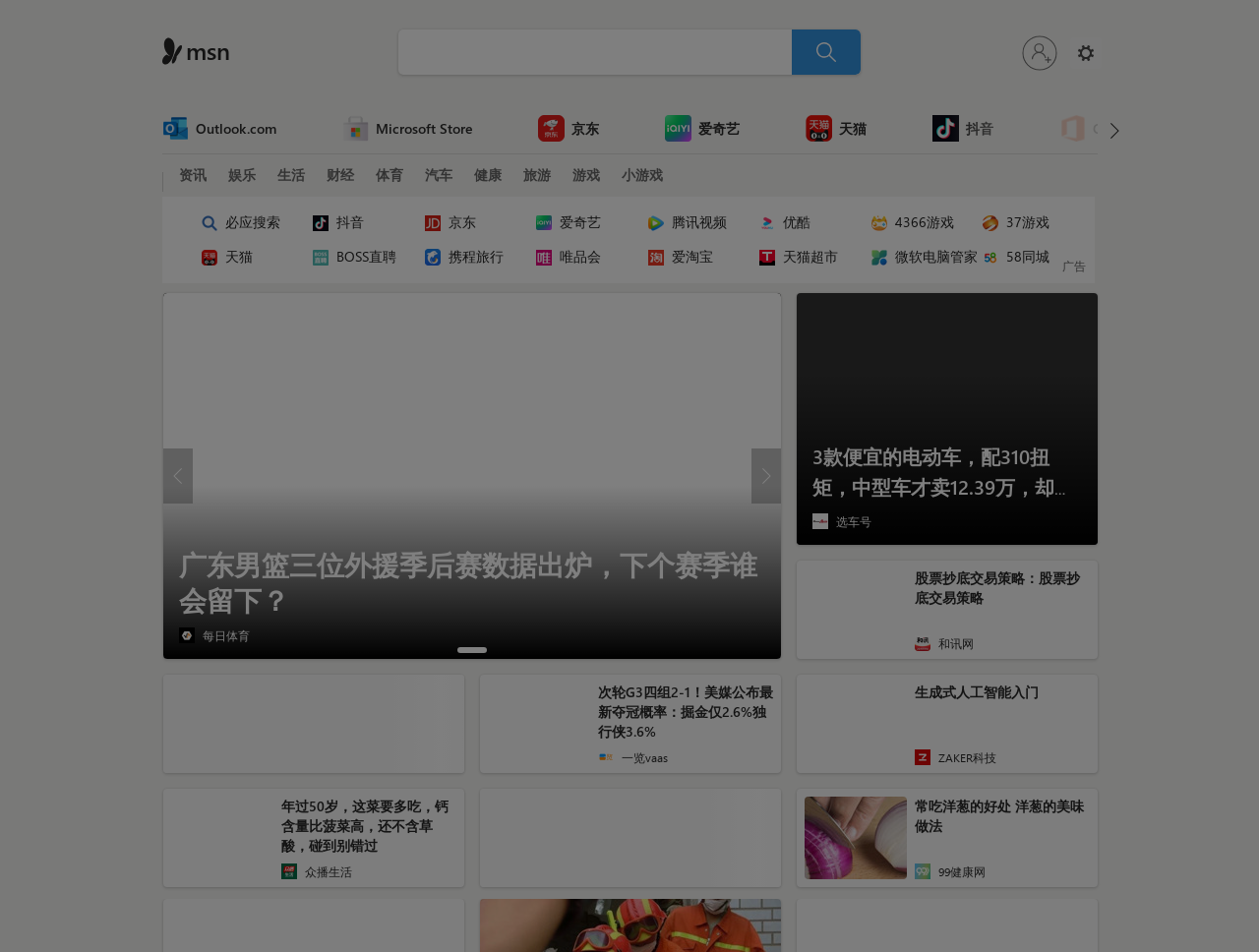Please determine the bounding box coordinates of the element's region to click in order to carry out the following instruction: "search for something". The coordinates should be four float numbers between 0 and 1, i.e., [left, top, right, bottom].

[0.316, 0.024, 0.684, 0.087]